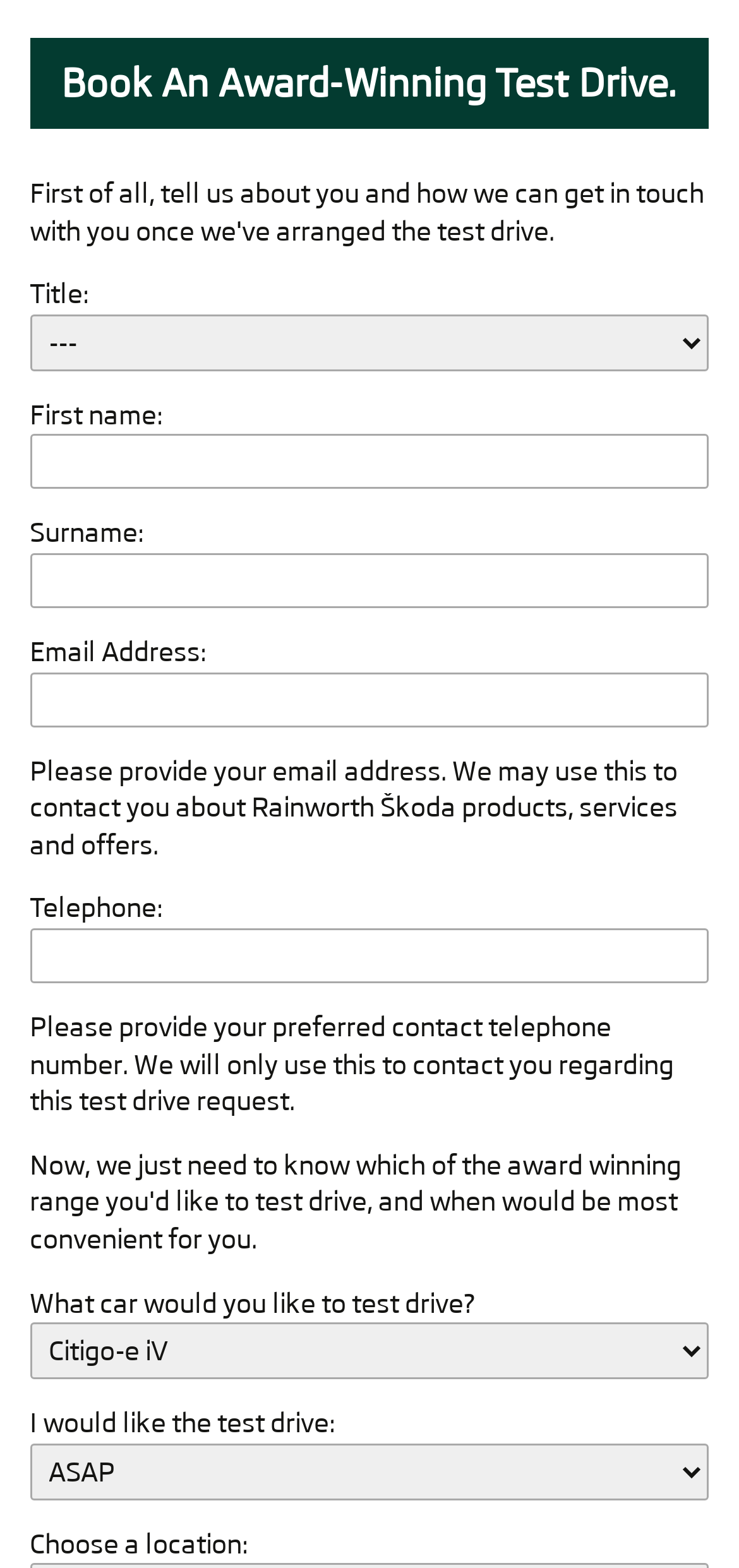Please determine the bounding box coordinates for the element with the description: "parent_node: Email Address: name="input_email"".

[0.04, 0.428, 0.96, 0.463]